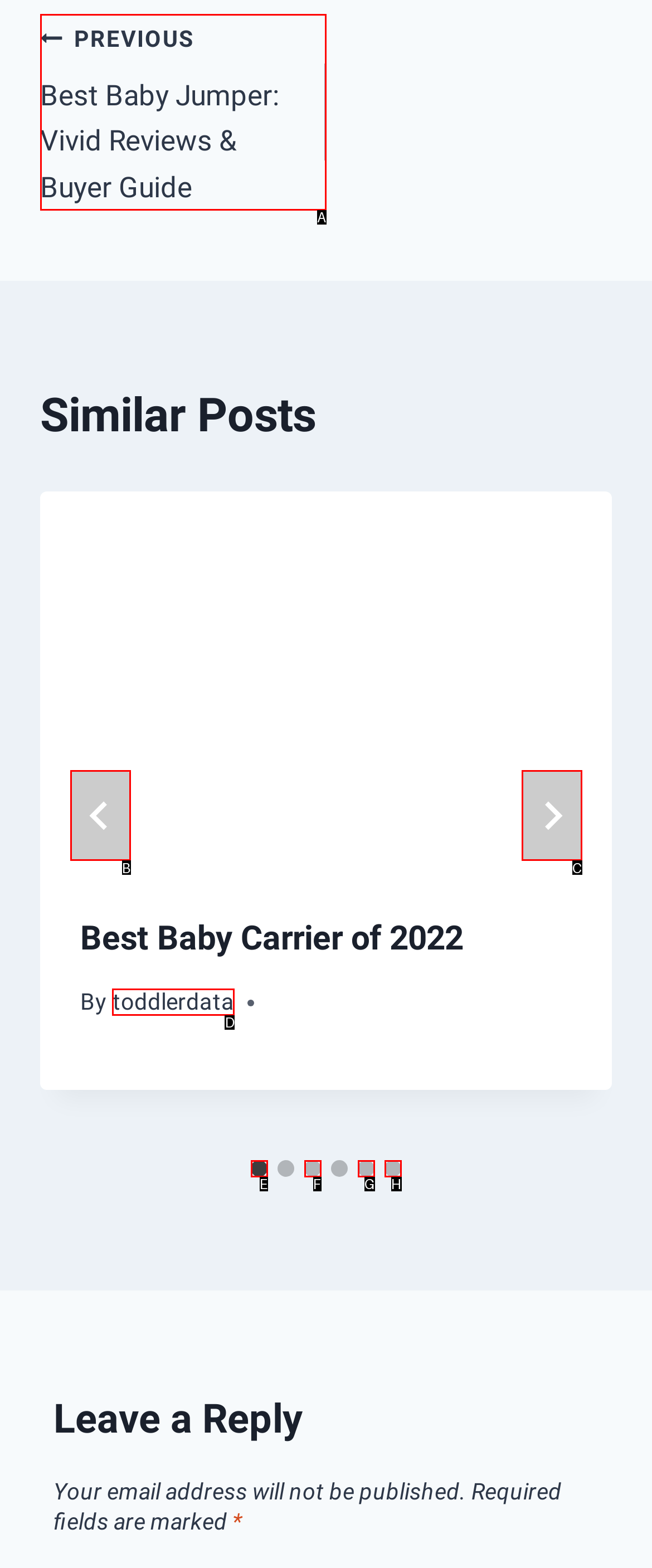Which HTML element matches the description: aria-label="Go to last slide" the best? Answer directly with the letter of the chosen option.

B